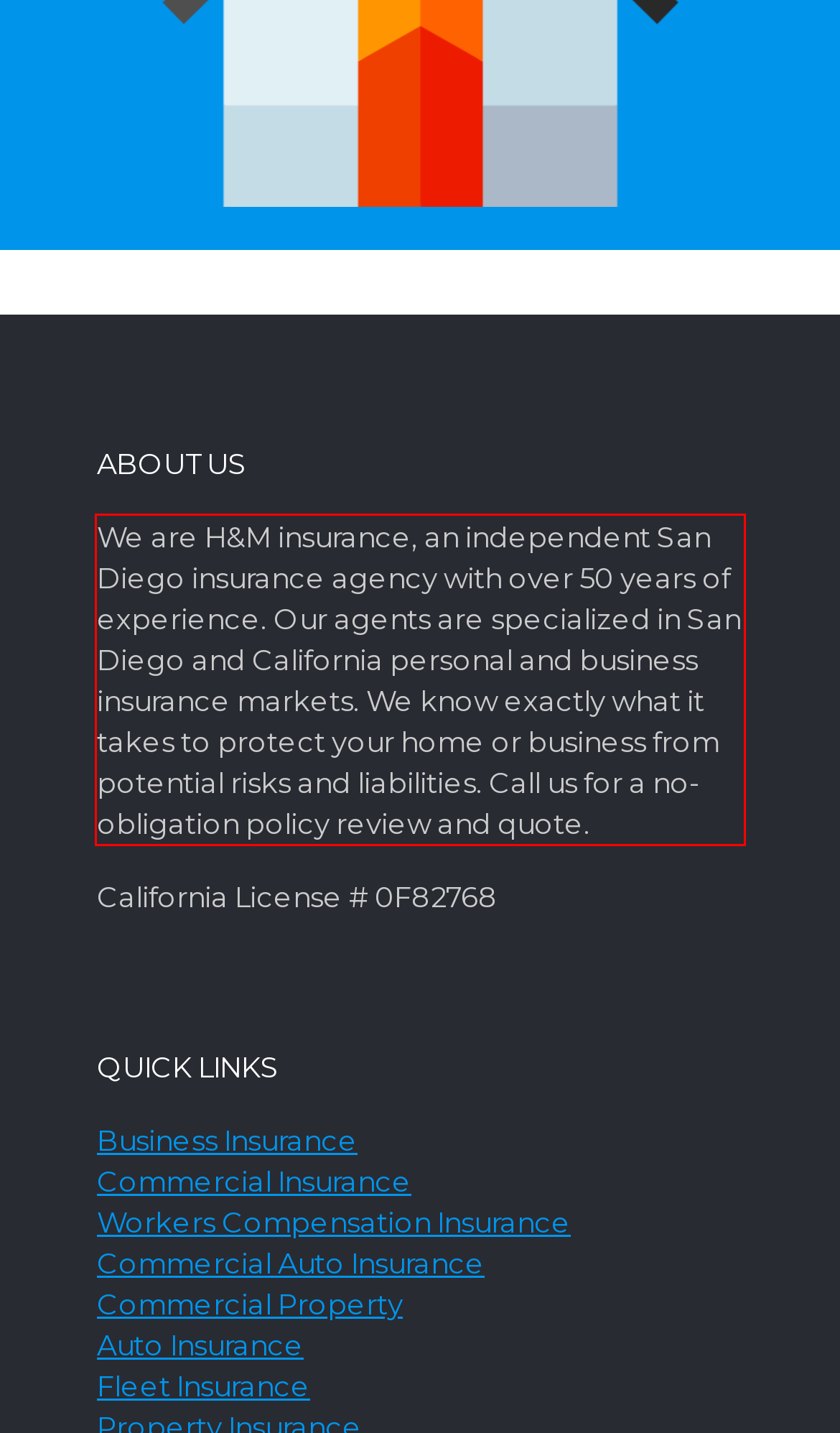You are provided with a screenshot of a webpage containing a red bounding box. Please extract the text enclosed by this red bounding box.

We are H&M insurance, an independent San Diego insurance agency with over 50 years of experience. Our agents are specialized in San Diego and California personal and business insurance markets. We know exactly what it takes to protect your home or business from potential risks and liabilities. Call us for a no-obligation policy review and quote.